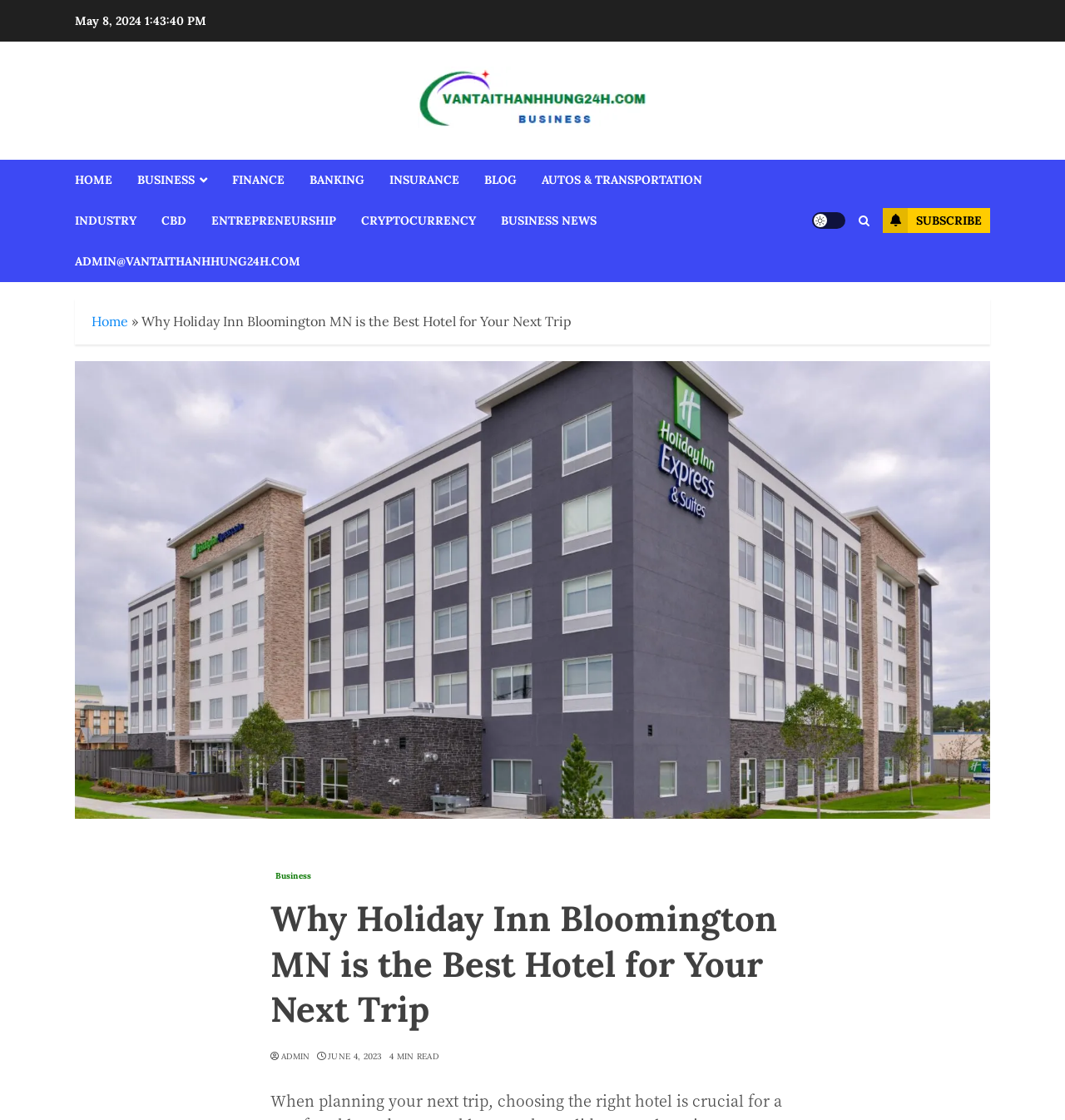Examine the screenshot and answer the question in as much detail as possible: How many links are in the top navigation bar?

I counted the links in the top navigation bar, which are HOME, BUSINESS, FINANCE, BANKING, INSURANCE, BLOG, AUTOS & TRANSPORTATION, INDUSTRY, and CBD.